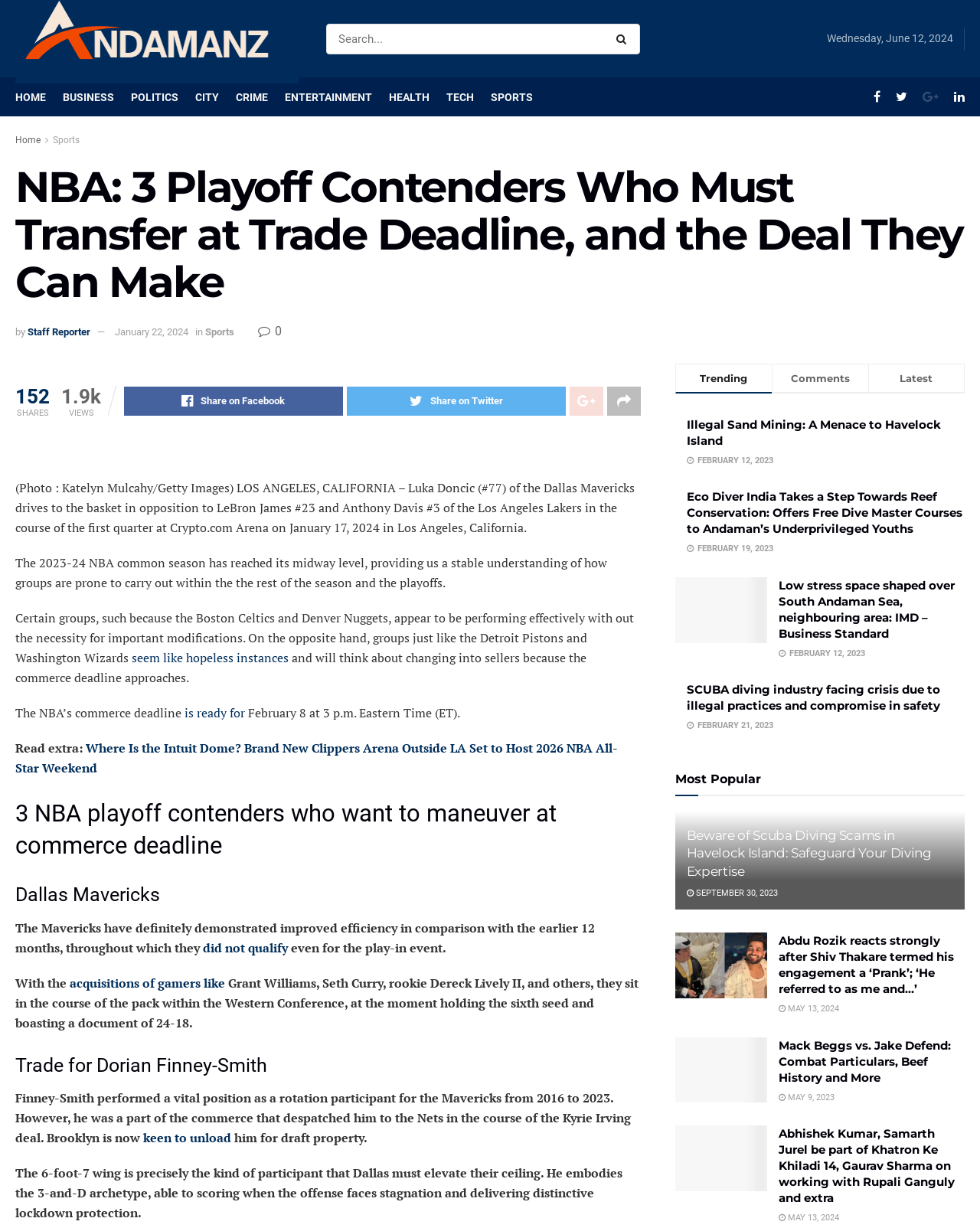For the given element description Staff Reporter, determine the bounding box coordinates of the UI element. The coordinates should follow the format (top-left x, top-left y, bottom-right x, bottom-right y) and be within the range of 0 to 1.

[0.028, 0.265, 0.092, 0.275]